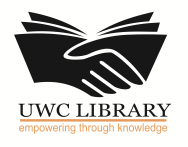What does the hand in the logo symbolize?
Based on the visual information, provide a detailed and comprehensive answer.

The stylized depiction of an open book and a hand in the logo symbolizes knowledge and support, which are the core values of the UWC Library.